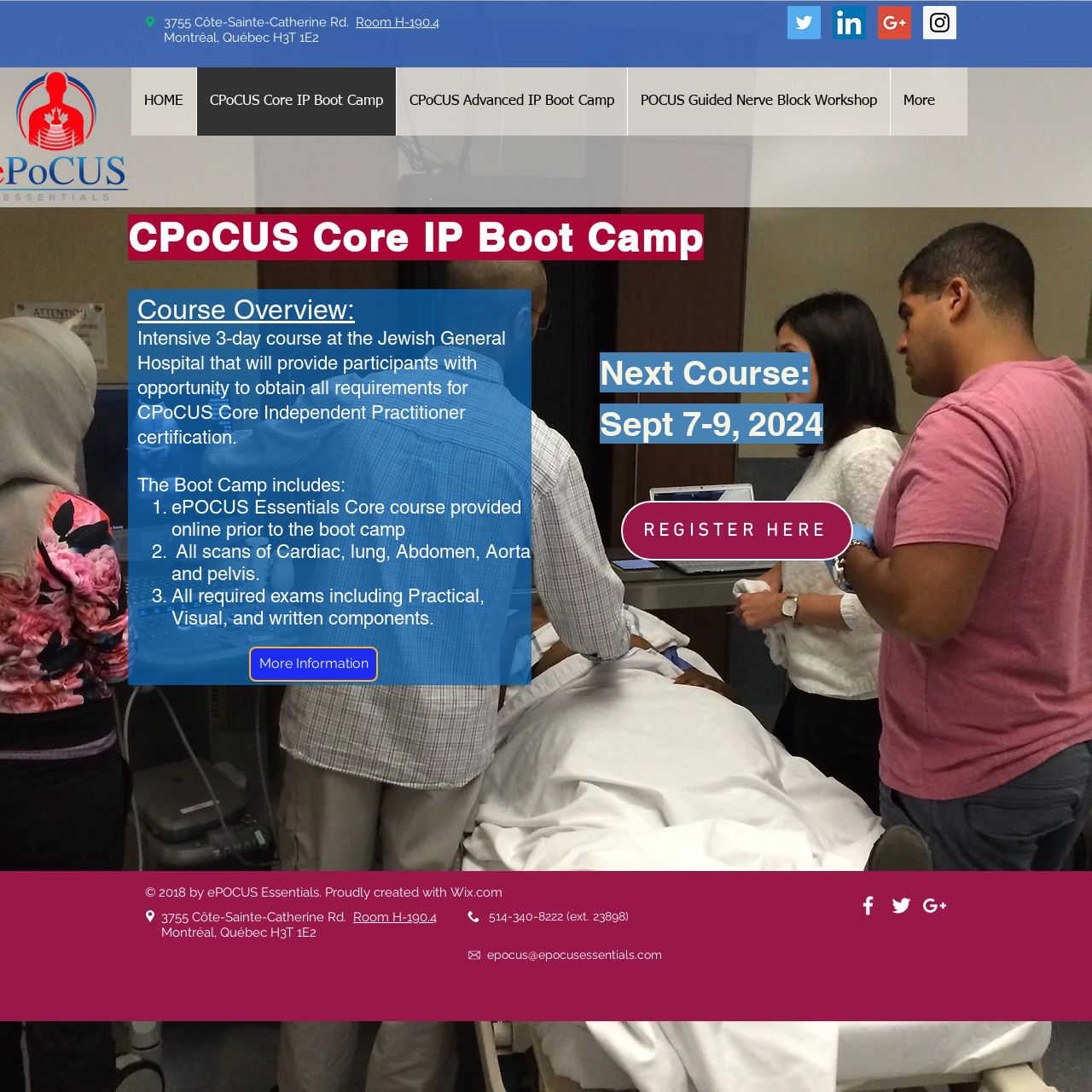What is the location of the CPoCUS Core IP Boot Camp?
Please provide a detailed and comprehensive answer to the question.

The location of the CPoCUS Core IP Boot Camp can be found in the main content section of the webpage, where it is mentioned that the boot camp is an intensive 3-day course at the Jewish General Hospital.